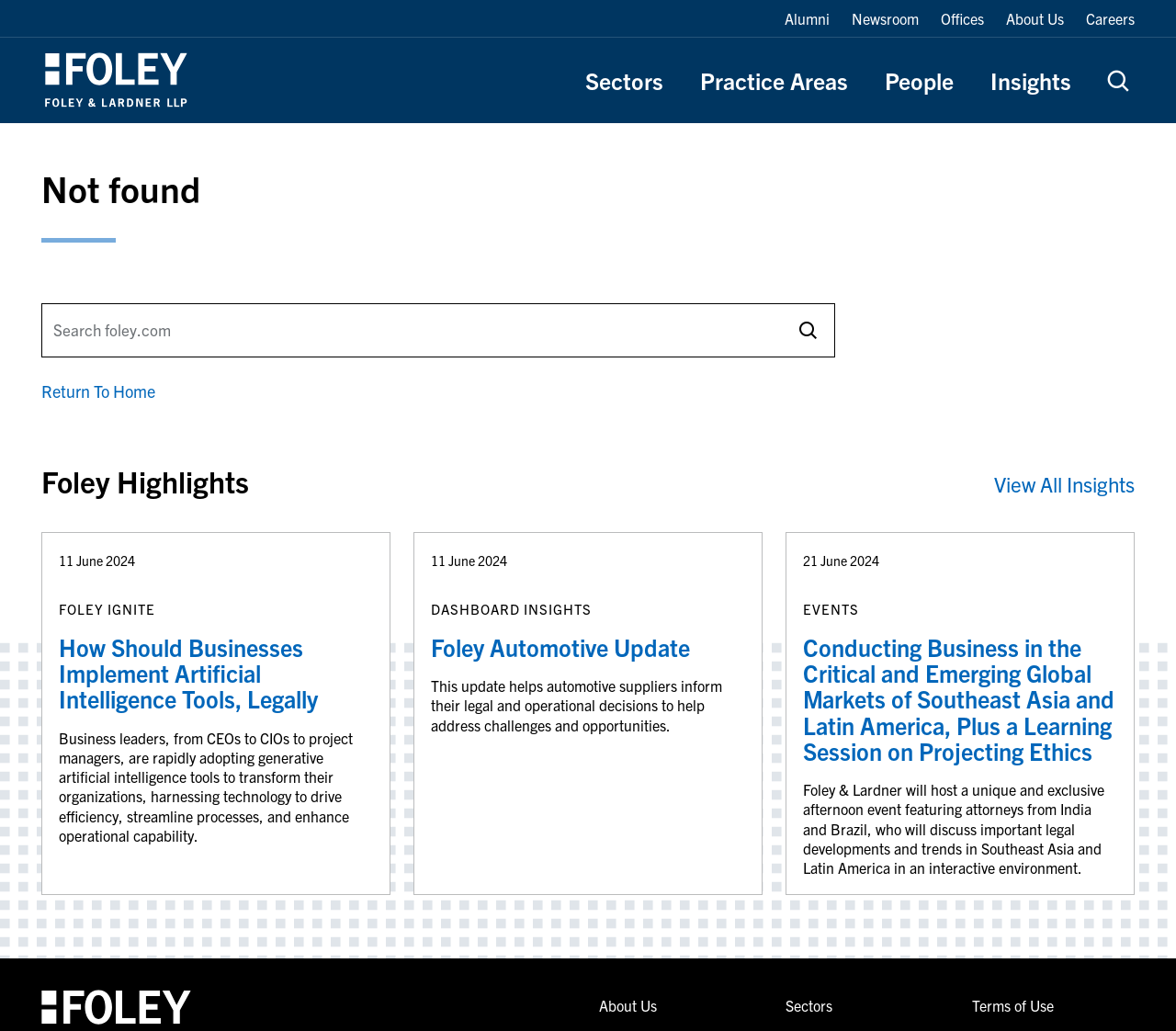Give a one-word or short-phrase answer to the following question: 
What type of content is listed under 'Foley Highlights'?

Insights and events